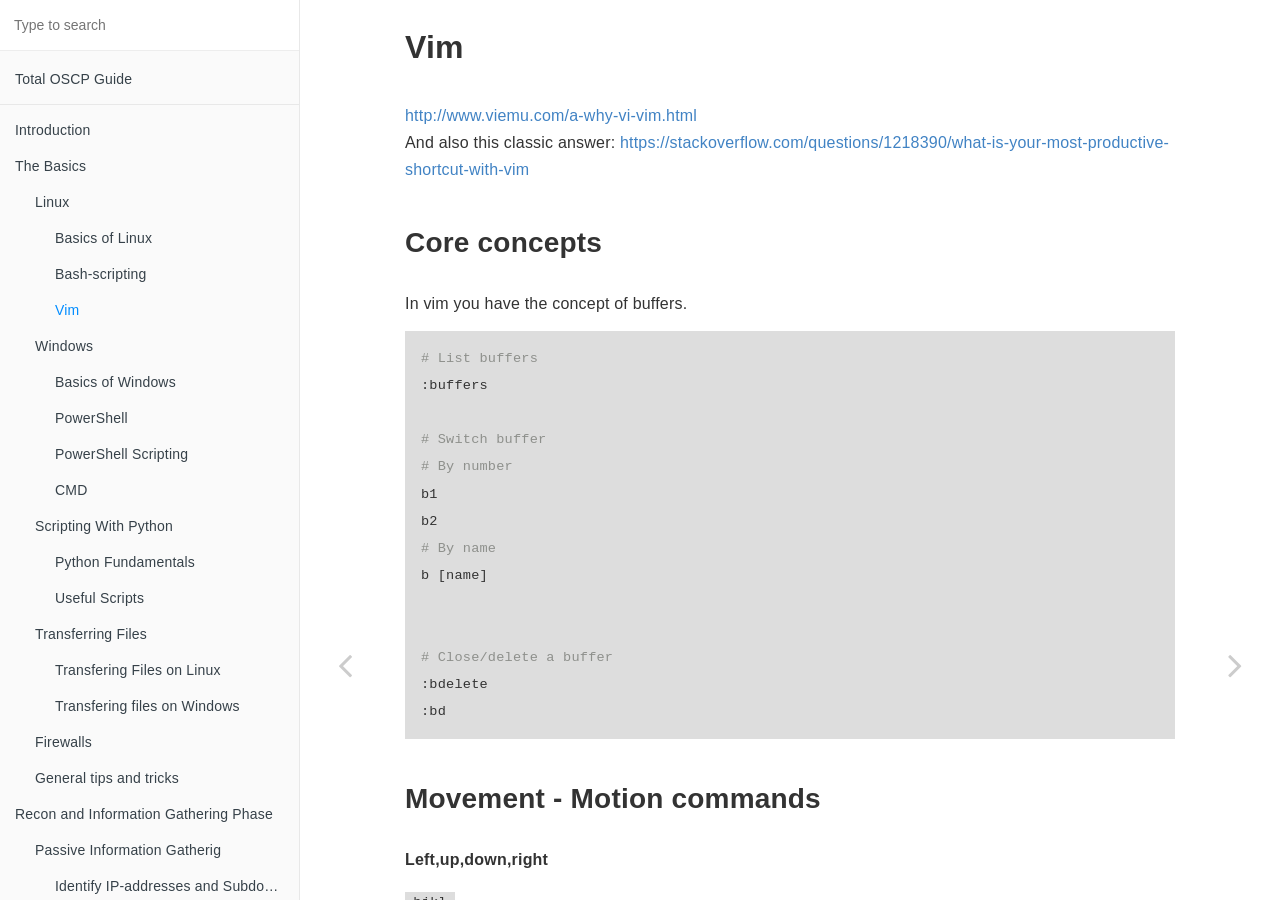What are the movement commands mentioned in the webpage?
Answer the question with as much detail as possible.

In the 'Movement - Motion commands' section, there is a static text 'Left,up,down,right' which lists the movement commands mentioned in the webpage.